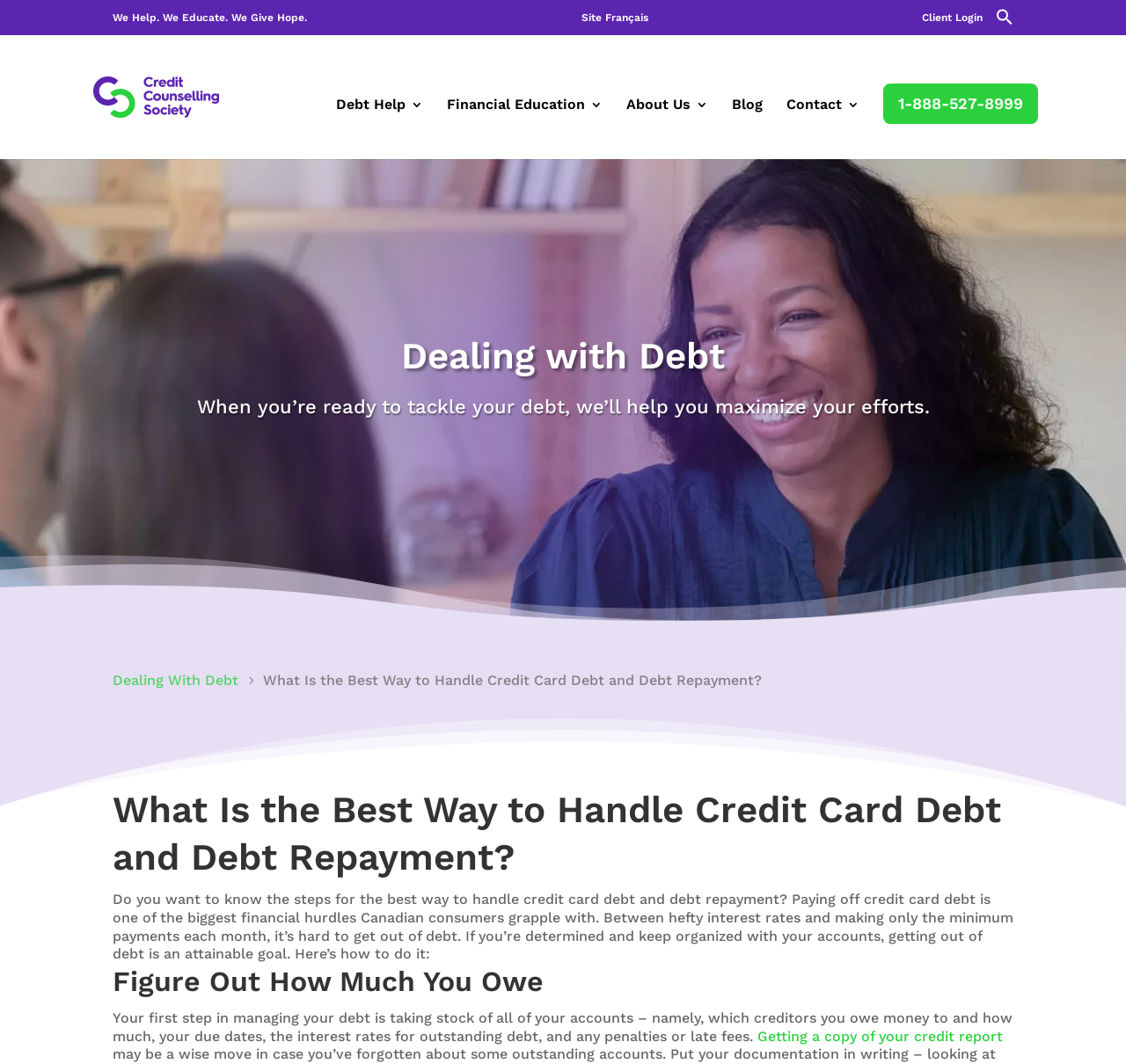By analyzing the image, answer the following question with a detailed response: What is the phone number to contact for debt help?

The phone number 1-888-527-8999 is provided on the webpage as a contact method for individuals seeking debt help. It is likely that this phone number connects to the Credit Counselling Society or a related organization.